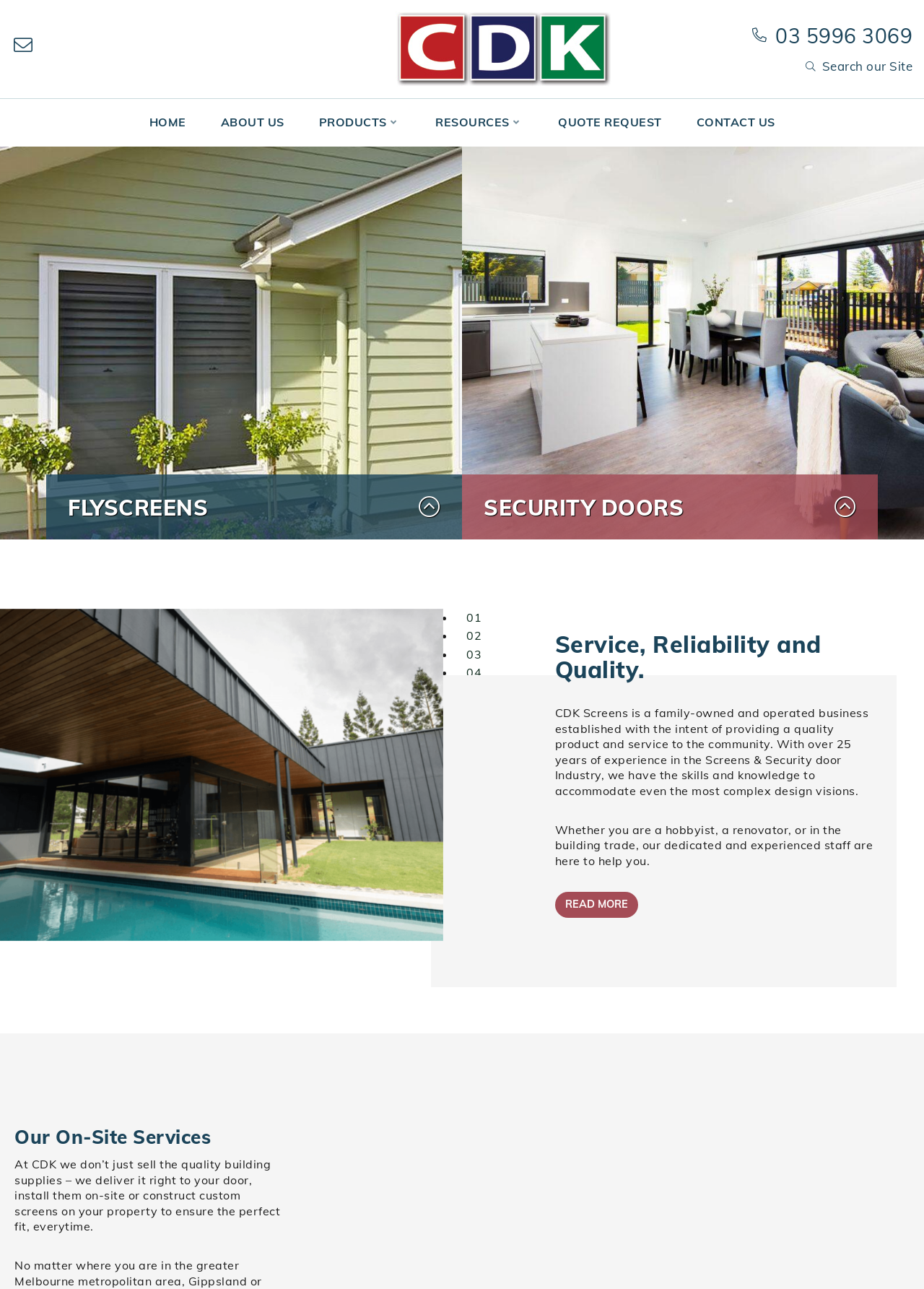Provide a thorough description of this webpage.

The webpage is about CDK Screens, a Melbourne-based supplier of flyscreens, security barrier doors, and roller shutters. At the top left, there is a logo with the company name "CDK Screens" and a small icon. Next to it, there is a phone number and a search icon. 

Below the logo, there is a navigation menu with links to different sections of the website, including "HOME", "ABOUT US", "PRODUCTS", "RESOURCES", "QUOTE REQUEST", and "CONTACT US". 

On the left side of the page, there is a section dedicated to flyscreens, with a heading "FLYSCREENS" and a brief description of the company's flyscreen products. Below this, there is a "FIND OUT MORE" link. 

On the right side of the page, there is a section dedicated to security doors, with a heading "SECURITY DOORS" and a brief description of the company's security door products. Below this, there are four links labeled "01", "02", "03", and "04", each with a bullet point marker. There is also a "FIND OUT MORE" link. 

In the middle of the page, there is a section with a heading "Service, Reliability and Quality." This section has a brief description of the company's mission and values, followed by a "READ MORE" link. 

At the bottom of the page, there is a section with a heading "Our On-Site Services" and a brief description of the company's on-site services, including delivery, installation, and custom construction.